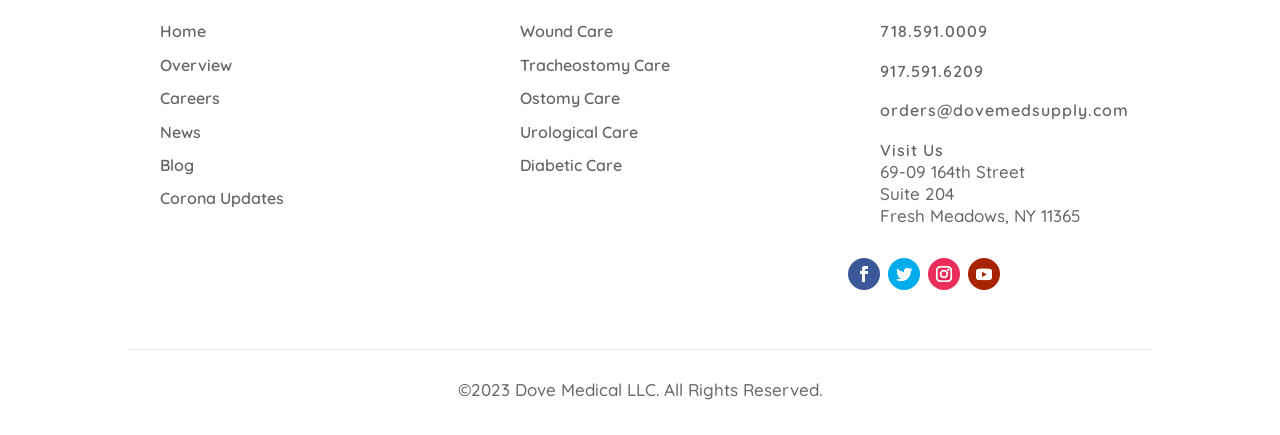What type of care is mentioned in the third menu item?
Give a comprehensive and detailed explanation for the question.

The type of care mentioned in the third menu item is not a type of care, but rather 'Careers' because it is the text content of the link element in the third LayoutTable.